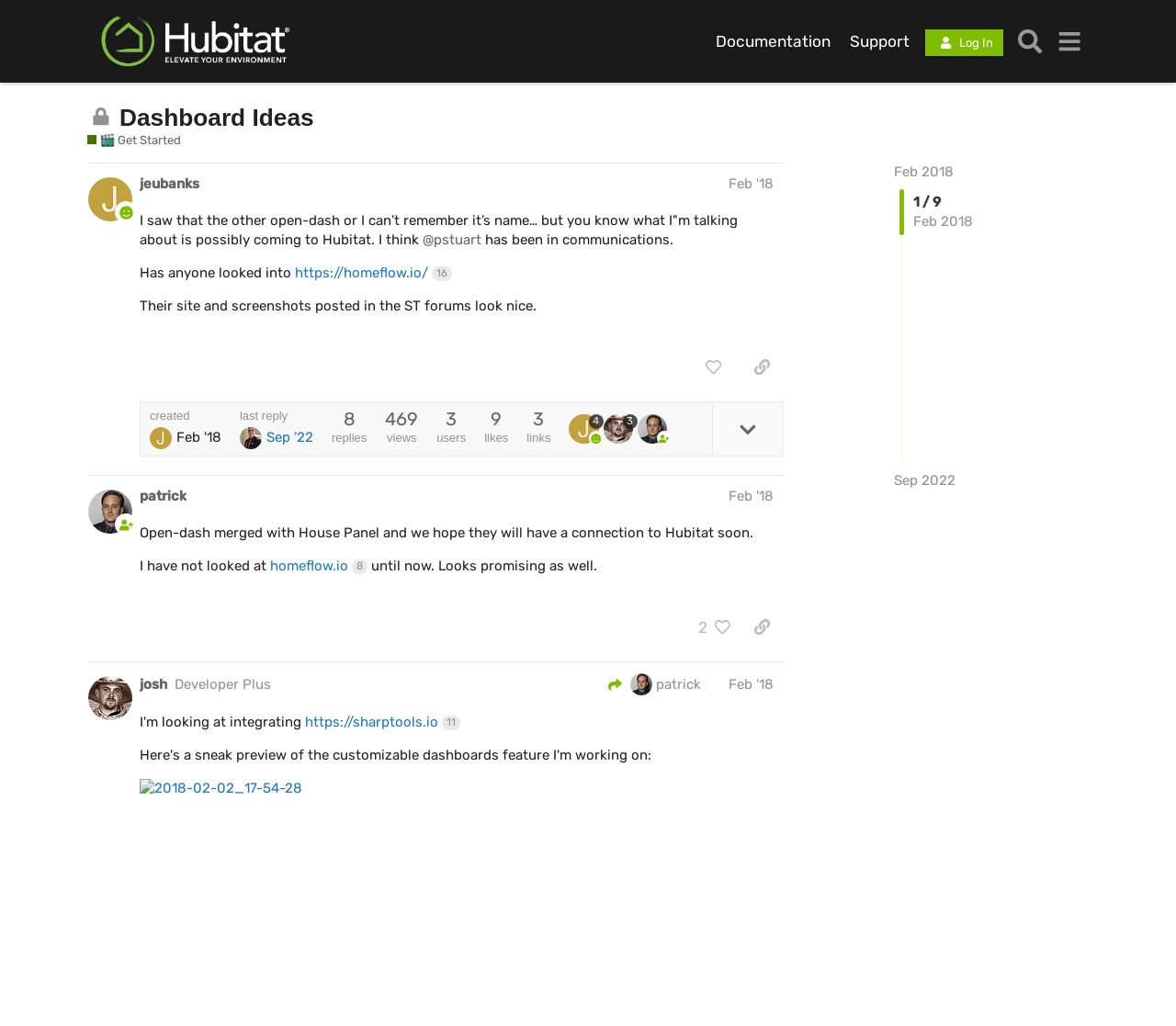Please identify the bounding box coordinates of the element's region that needs to be clicked to fulfill the following instruction: "Search for something". The bounding box coordinates should consist of four float numbers between 0 and 1, i.e., [left, top, right, bottom].

[0.859, 0.021, 0.892, 0.059]